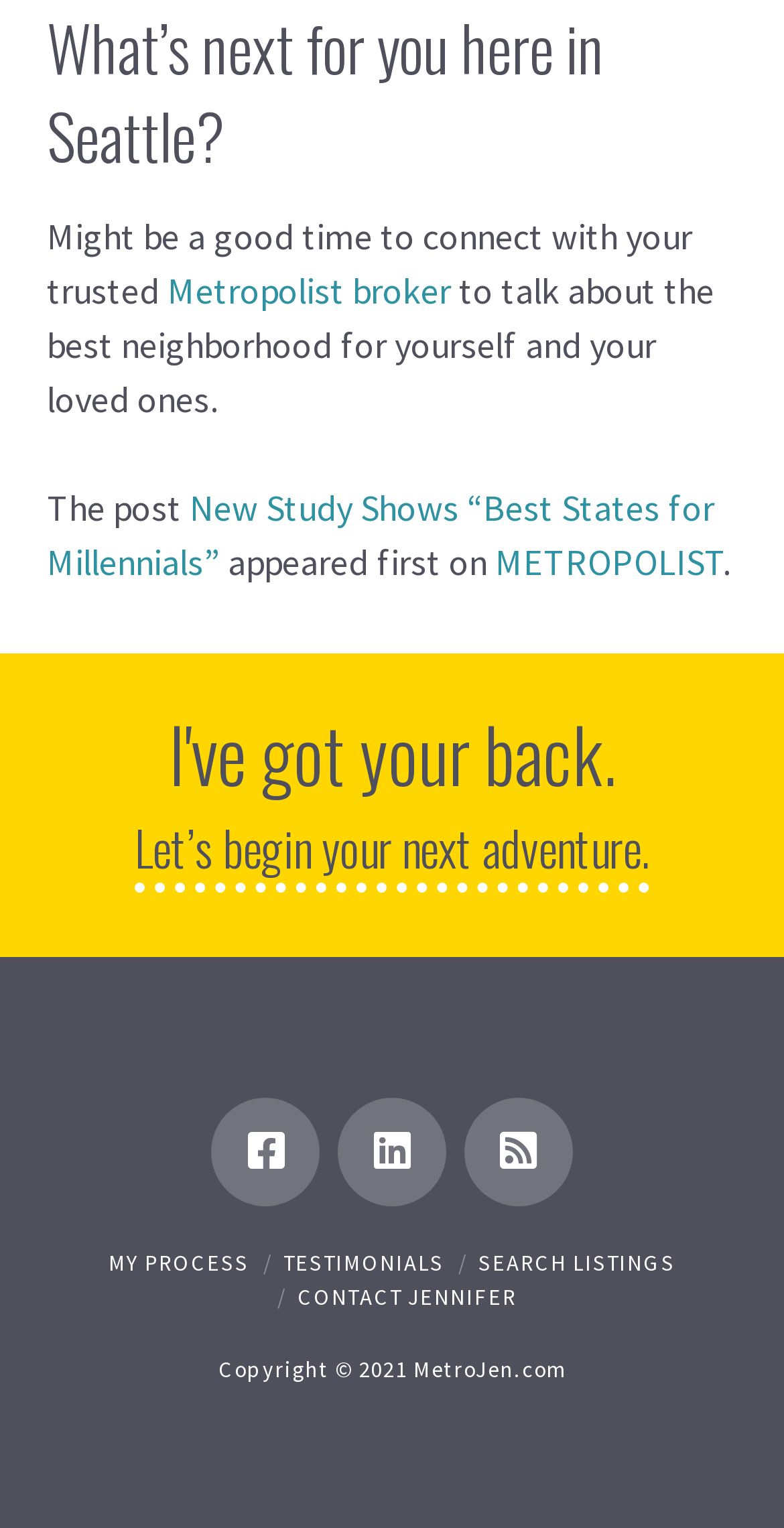Show the bounding box coordinates of the region that should be clicked to follow the instruction: "Visit 'METROPOLIST'."

[0.632, 0.353, 0.922, 0.383]